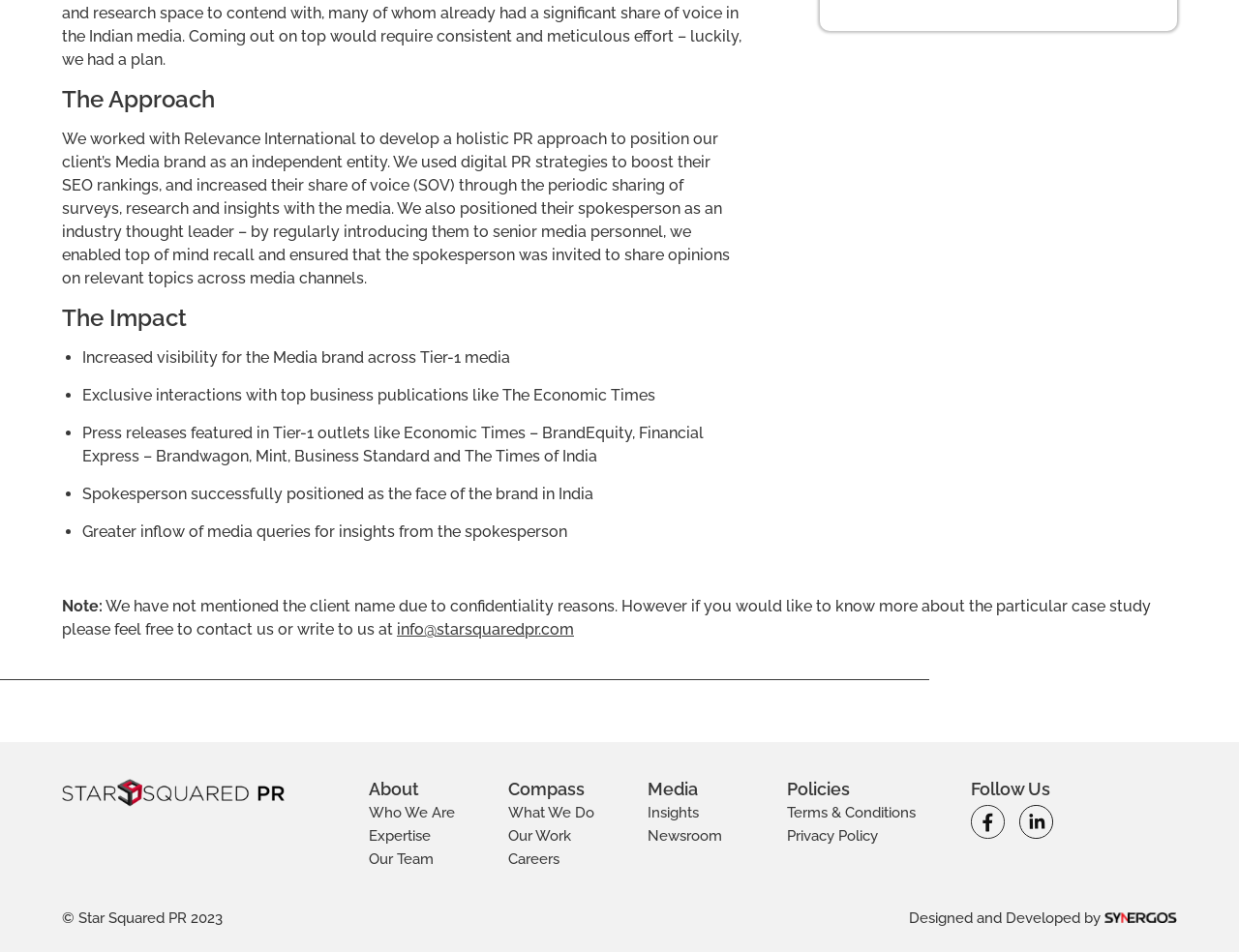Given the element description, predict the bounding box coordinates in the format (top-left x, top-left y, bottom-right x, bottom-right y), using floating point numbers between 0 and 1: What We Do

[0.41, 0.844, 0.48, 0.863]